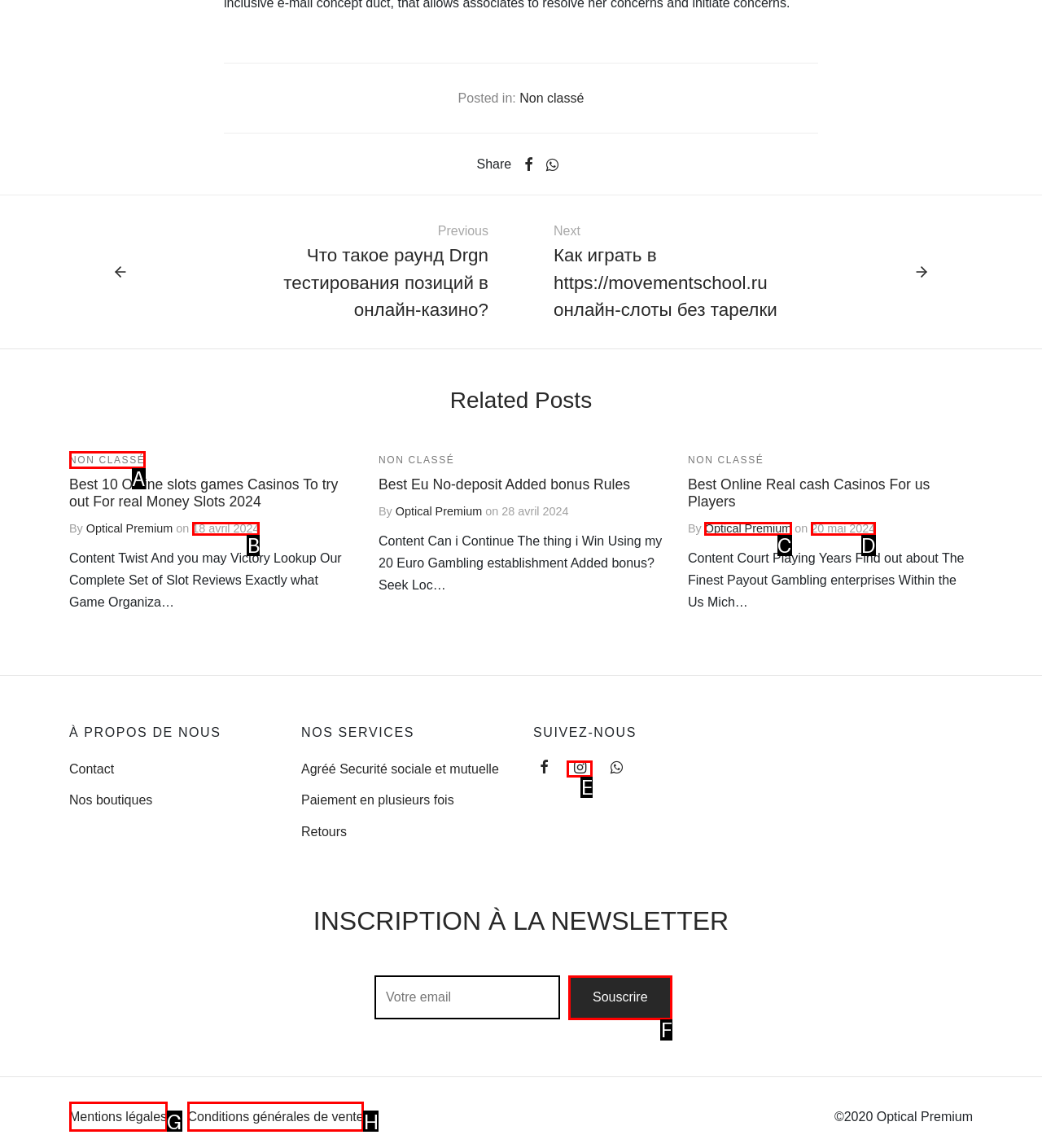Given the element description: Conditions générales de vente
Pick the letter of the correct option from the list.

H